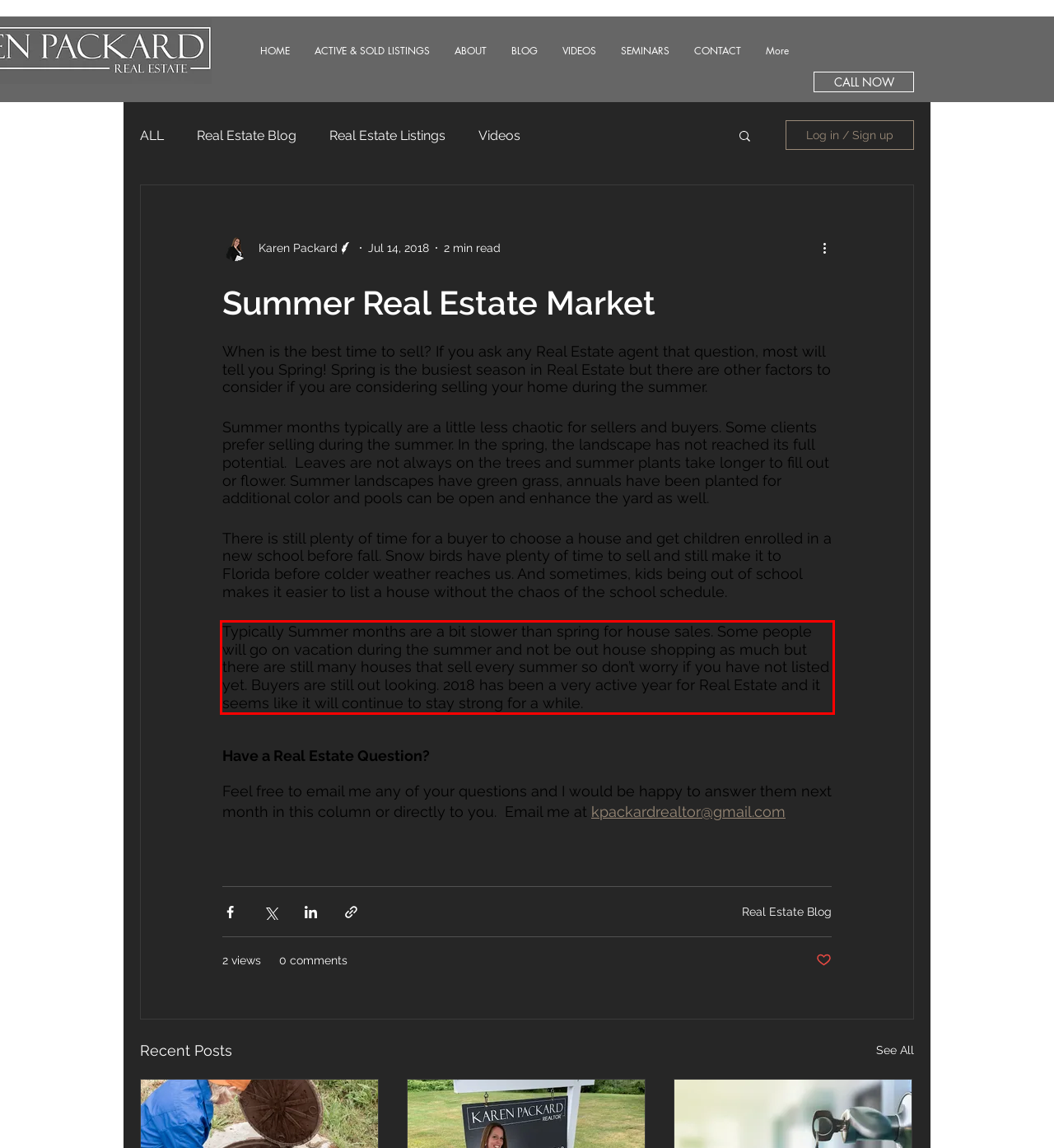Using the provided webpage screenshot, recognize the text content in the area marked by the red bounding box.

Typically Summer months are a bit slower than spring for house sales. Some people will go on vacation during the summer and not be out house shopping as much but there are still many houses that sell every summer so don’t worry if you have not listed yet. Buyers are still out looking. 2018 has been a very active year for Real Estate and it seems like it will continue to stay strong for a while.